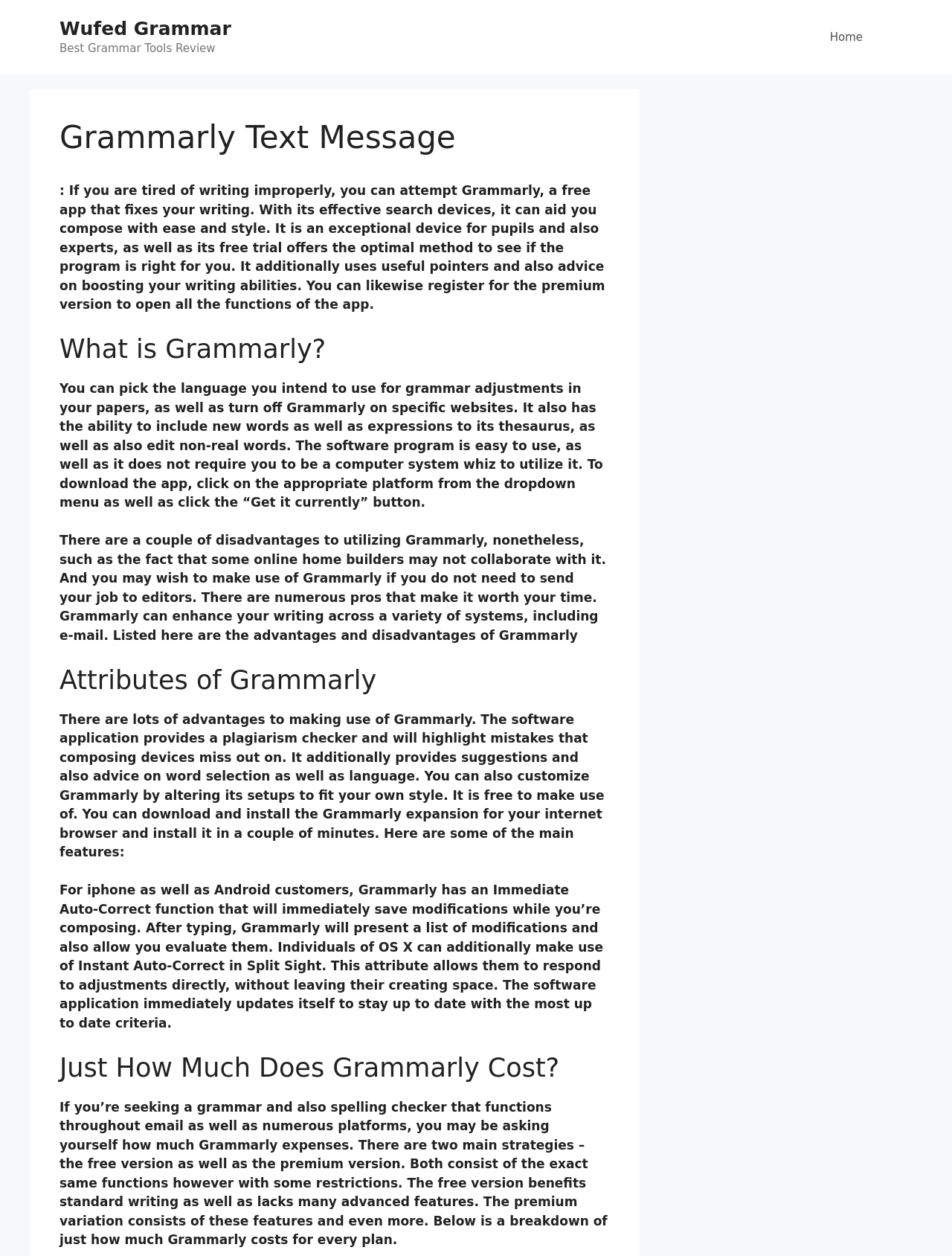Please provide a brief answer to the question using only one word or phrase: 
Can Grammarly be used on multiple platforms?

Yes